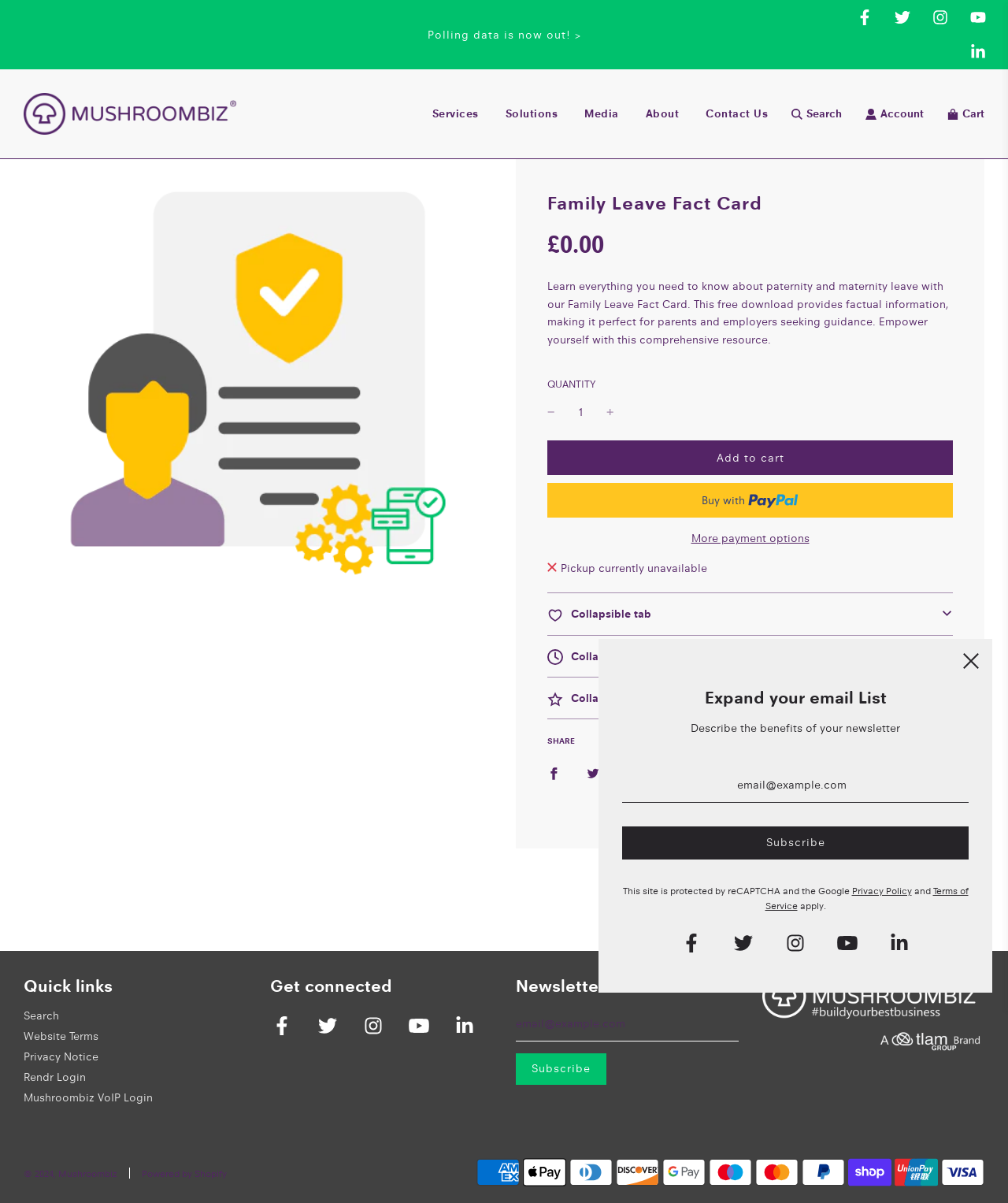What is the price of the Family Leave Fact Card?
Based on the screenshot, provide a one-word or short-phrase response.

£0.00